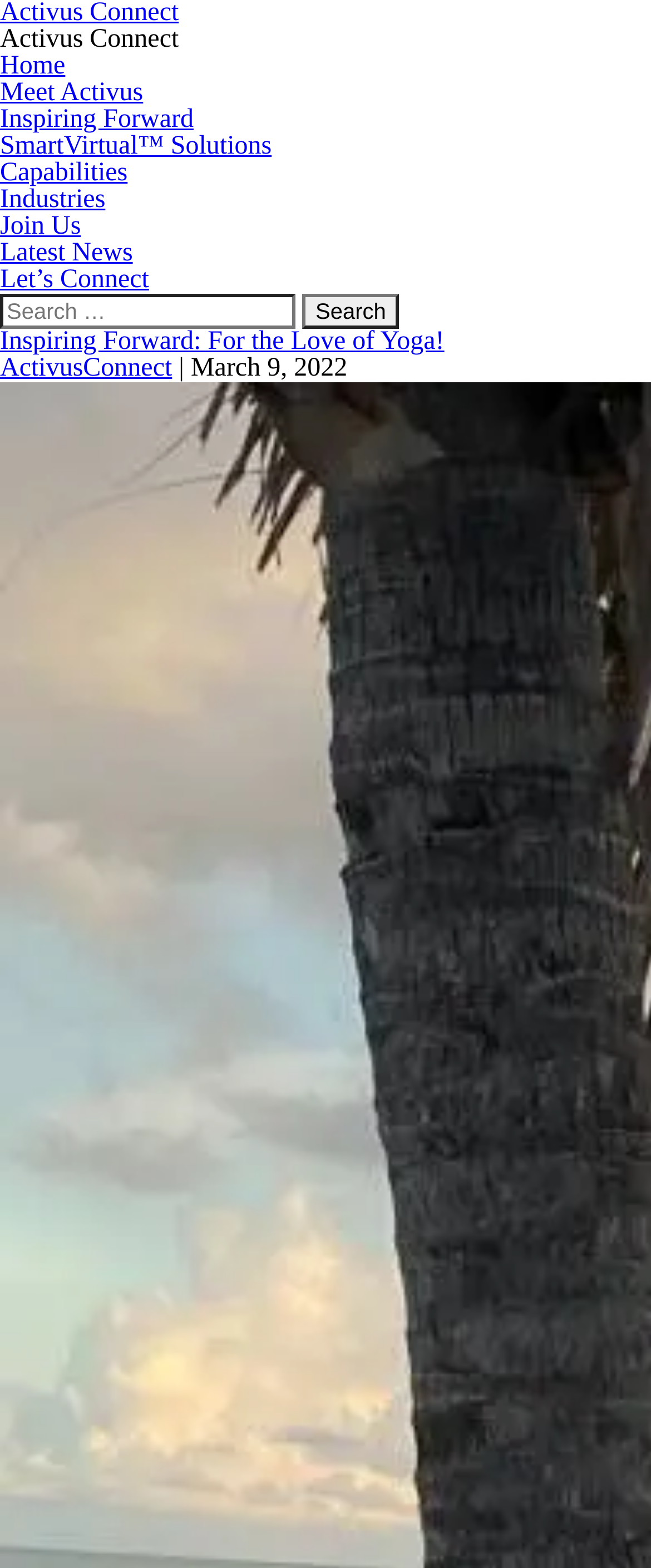Utilize the information from the image to answer the question in detail:
What is the text next to the 'ActivusConnect' link?

I examined the header section and found the 'ActivusConnect' link, next to which is a static text element displaying '|'.